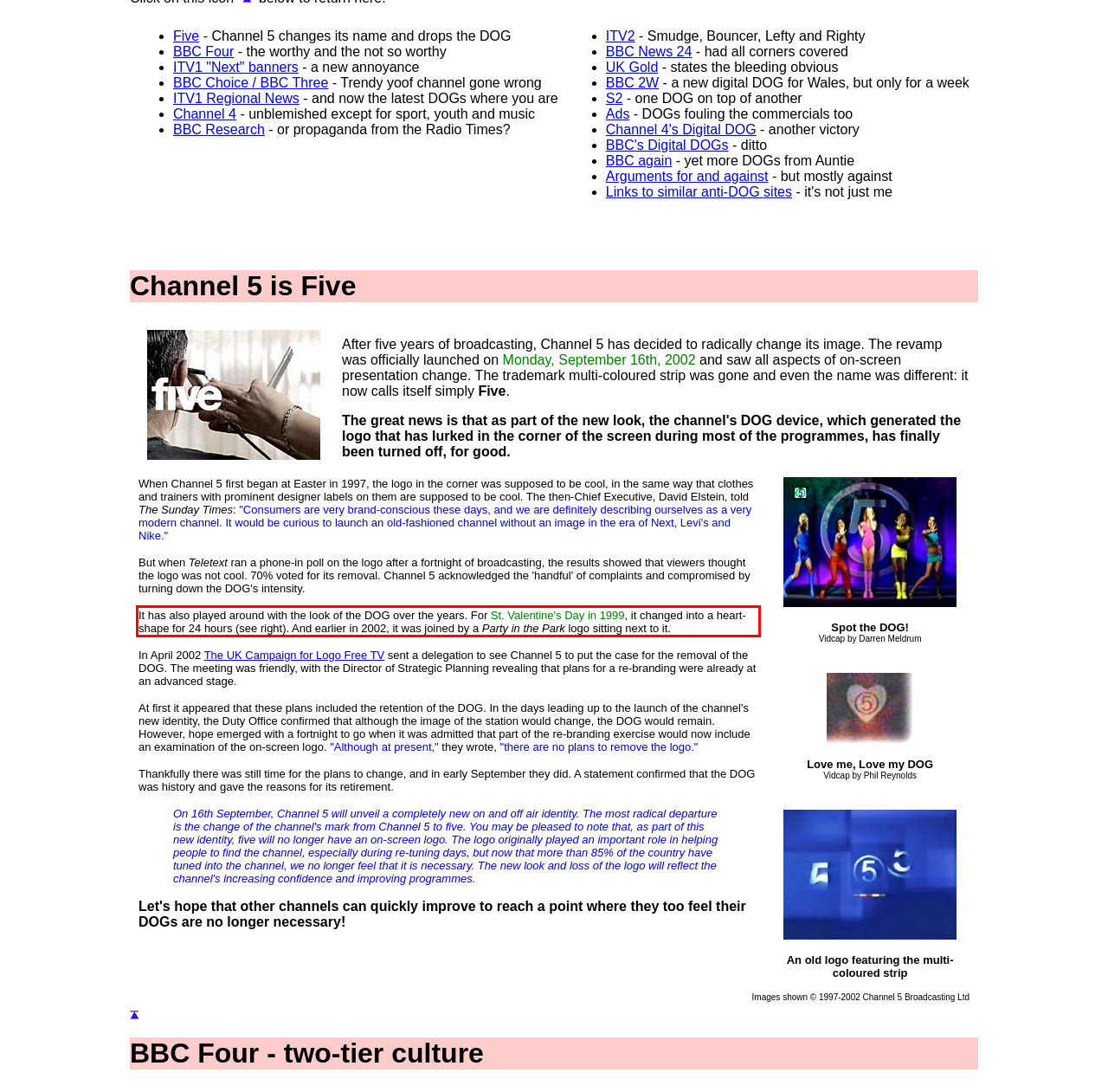You have a screenshot of a webpage with a red bounding box. Use OCR to generate the text contained within this red rectangle.

It has also played around with the look of the DOG over the years. For St. Valentine's Day in 1999, it changed into a heart-shape for 24 hours (see right). And earlier in 2002, it was joined by a Party in the Park logo sitting next to it.